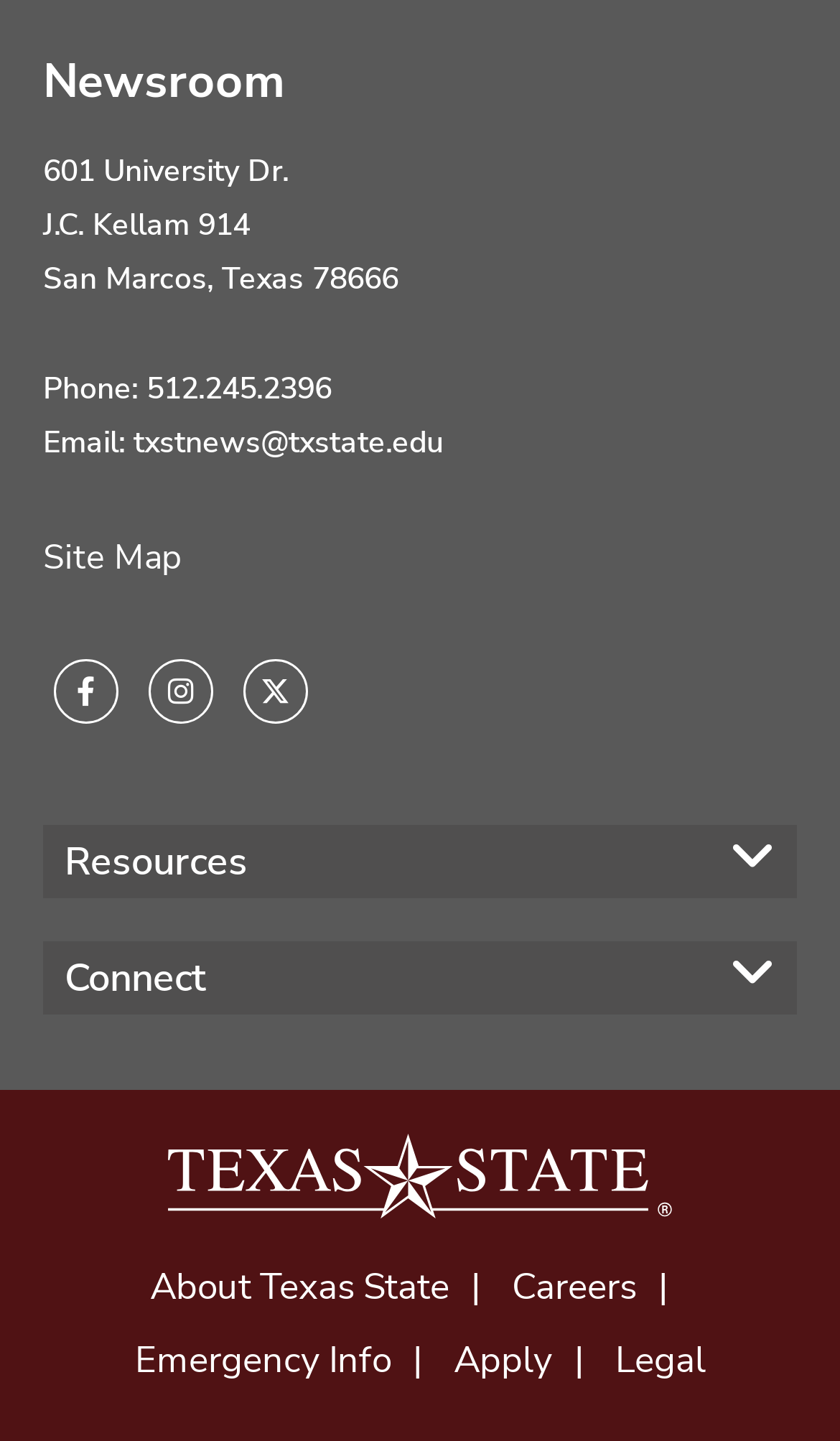What is the name of the university?
Refer to the image and provide a concise answer in one word or phrase.

Texas State University